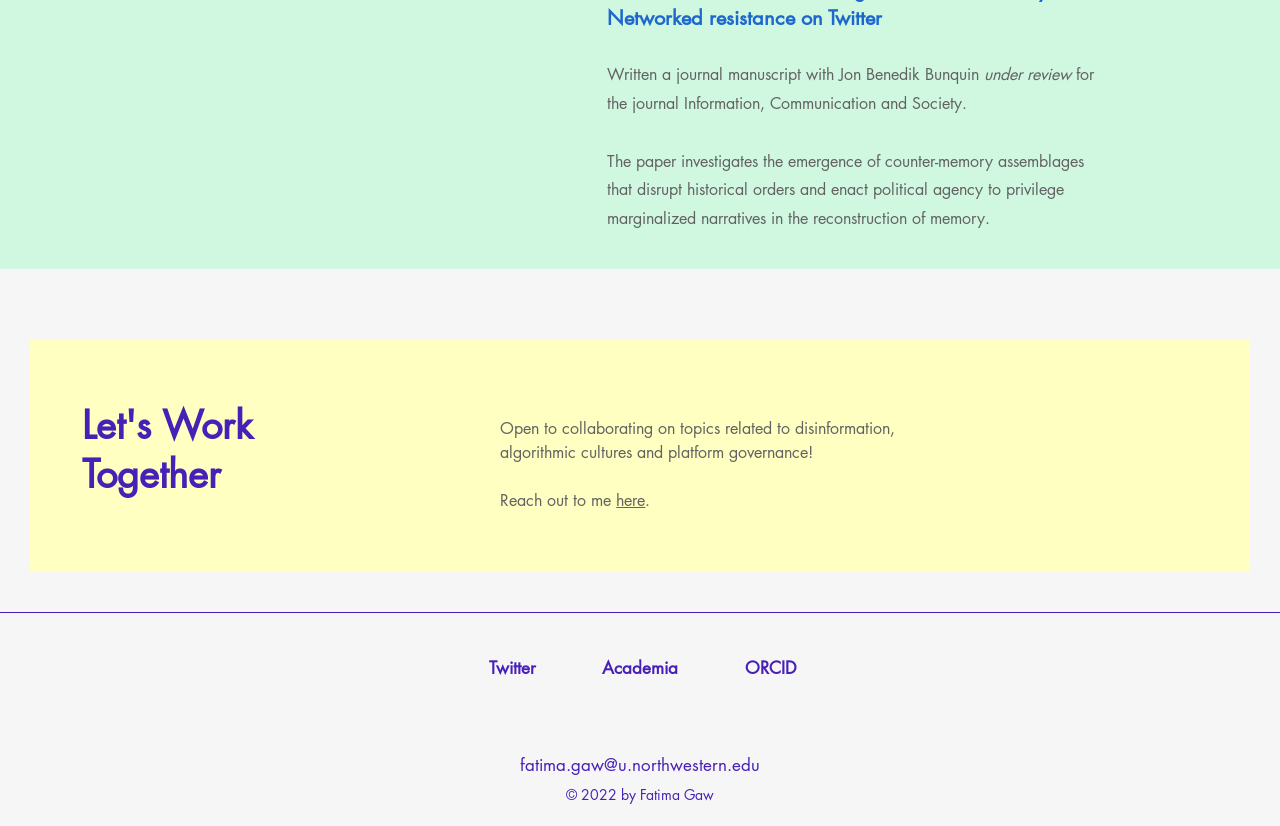Answer the following query with a single word or phrase:
How can someone contact the author?

Reach out to me here